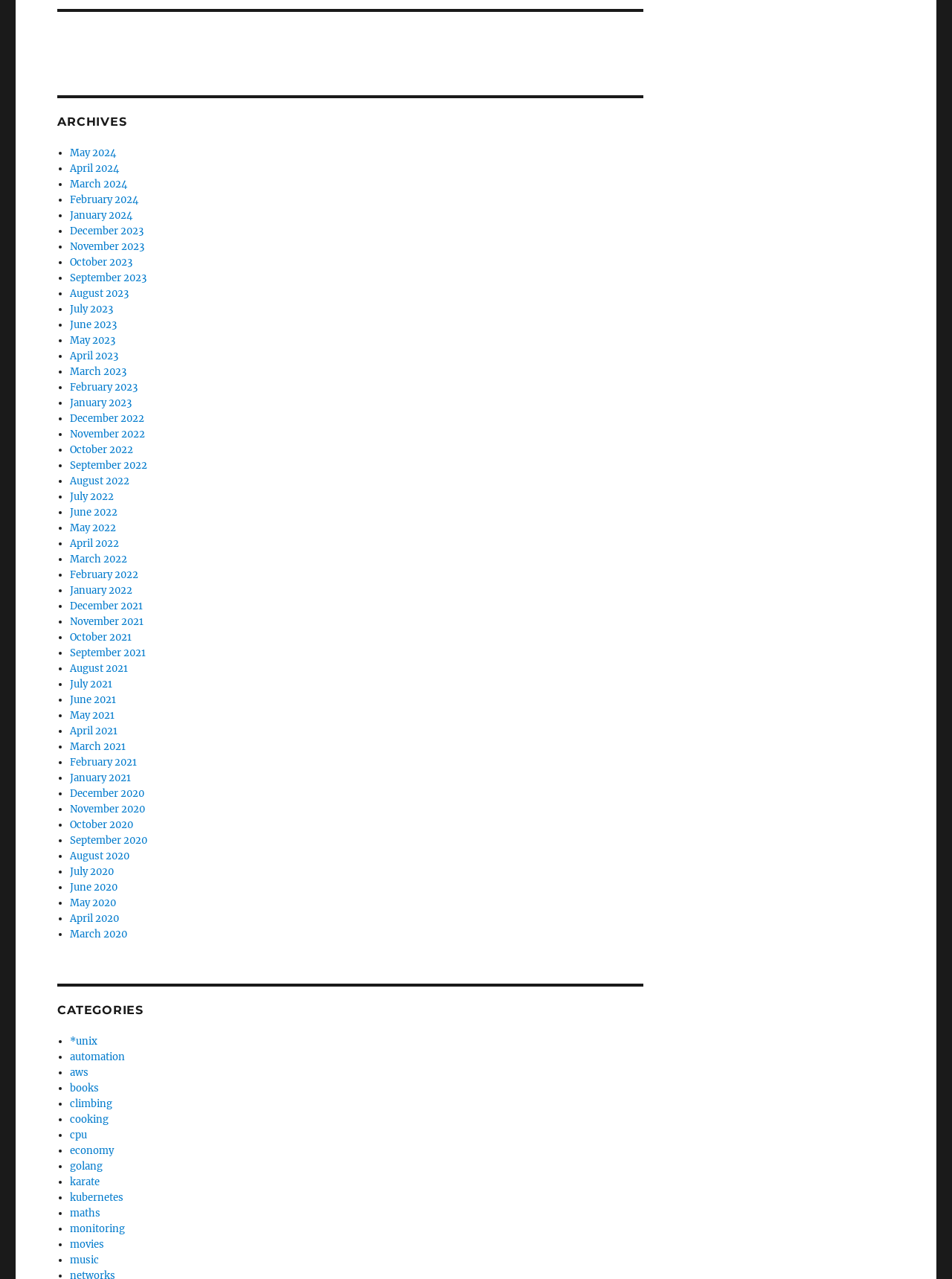Bounding box coordinates are specified in the format (top-left x, top-left y, bottom-right x, bottom-right y). All values are floating point numbers bounded between 0 and 1. Please provide the bounding box coordinate of the region this sentence describes: December 2020

[0.073, 0.615, 0.151, 0.625]